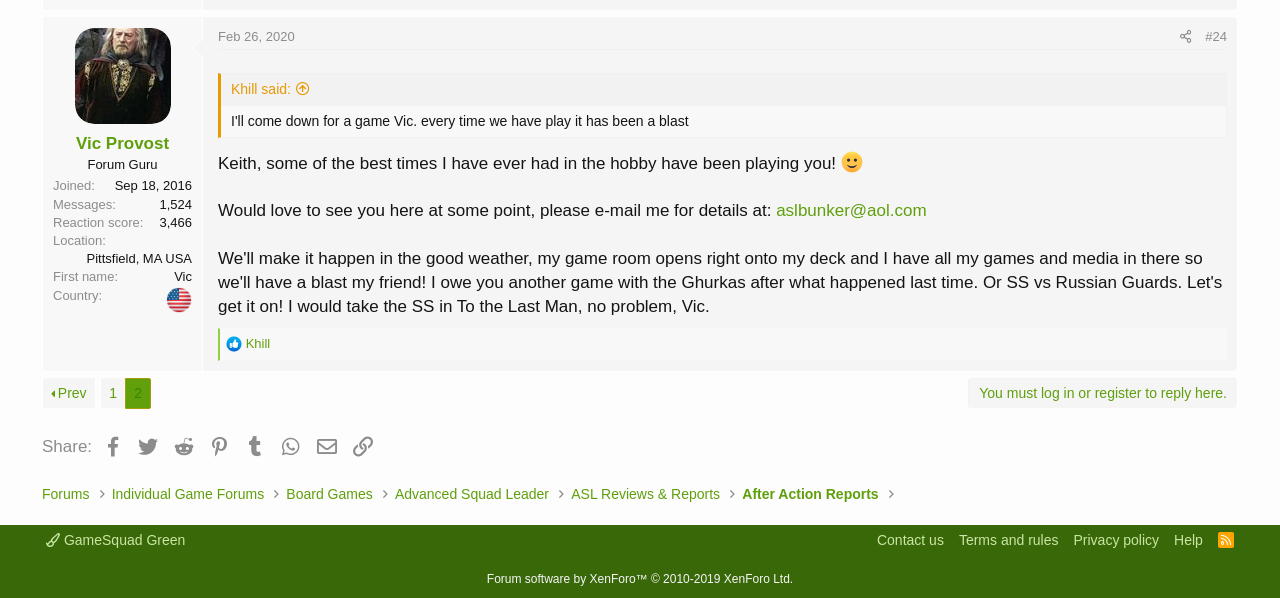Identify the coordinates of the bounding box for the element described below: "Terms and rules". Return the coordinates as four float numbers between 0 and 1: [left, top, right, bottom].

[0.746, 0.887, 0.83, 0.92]